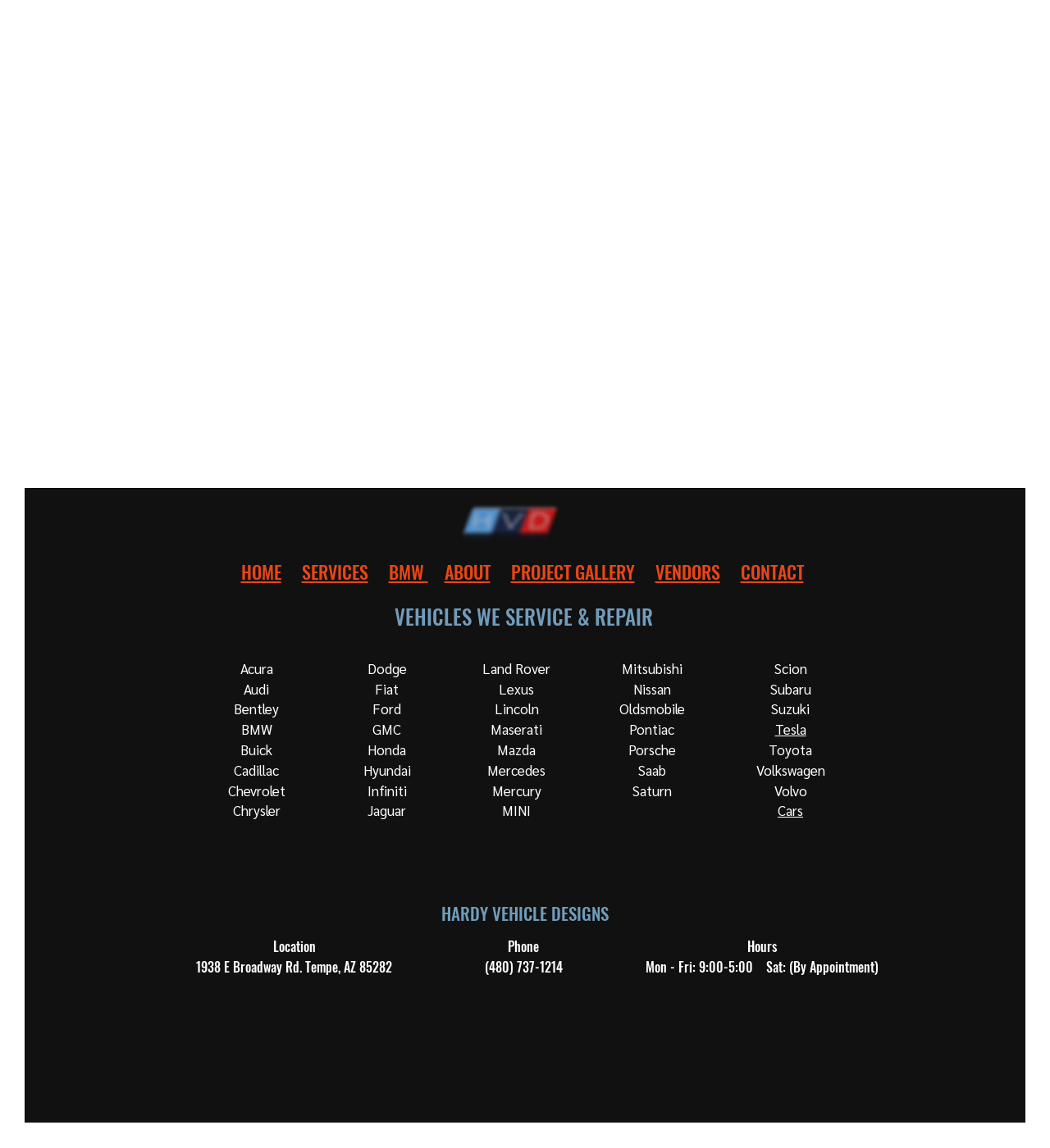Please identify the bounding box coordinates of the area that needs to be clicked to fulfill the following instruction: "Click Facebook - White Circle."

[0.438, 0.901, 0.472, 0.931]